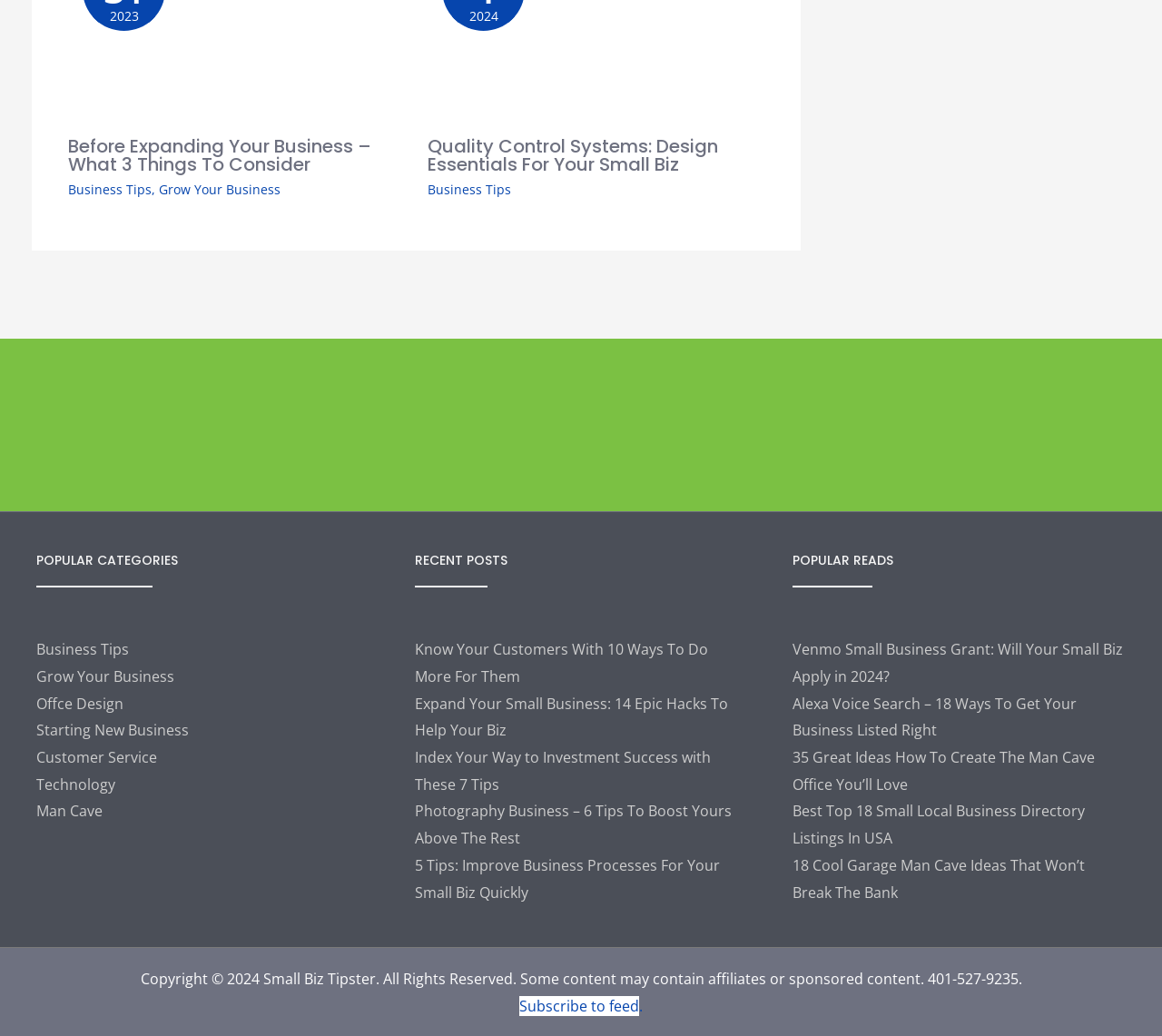Determine the bounding box coordinates of the target area to click to execute the following instruction: "Subscribe to the feed."

[0.447, 0.961, 0.553, 0.981]